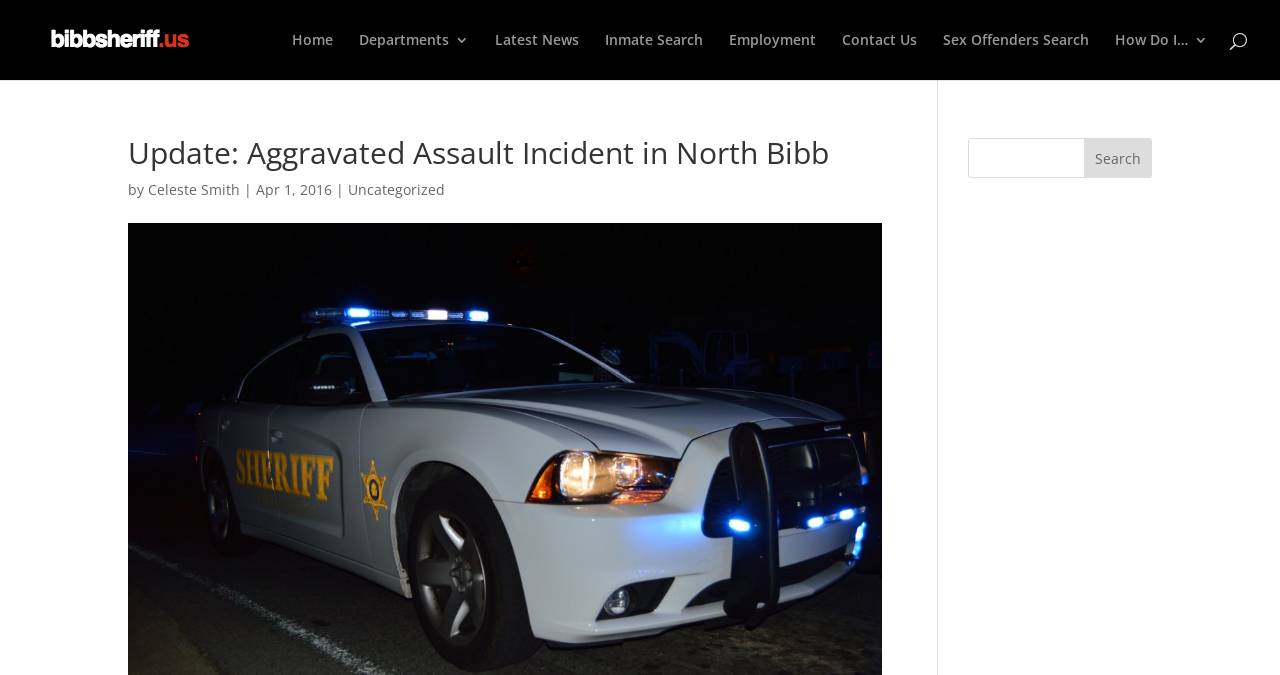Who wrote the article?
Examine the webpage screenshot and provide an in-depth answer to the question.

I found the author's name by looking at the link element with the text 'Celeste Smith' below the heading 'Update: Aggravated Assault Incident in North Bibb', which is a common pattern for indicating the author of an article.